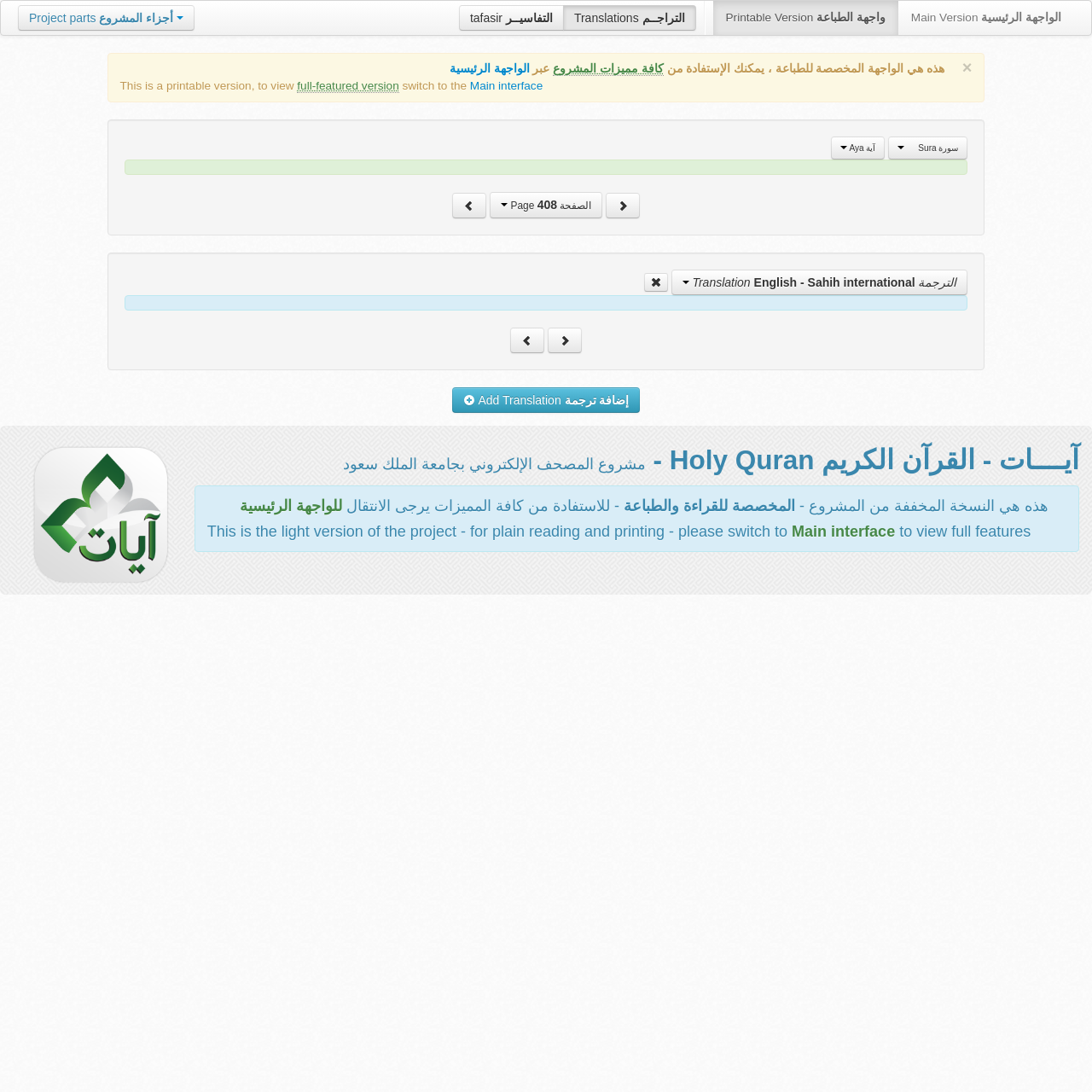What is the purpose of this webpage?
Please provide a single word or phrase as the answer based on the screenshot.

Translation of Quran meanings